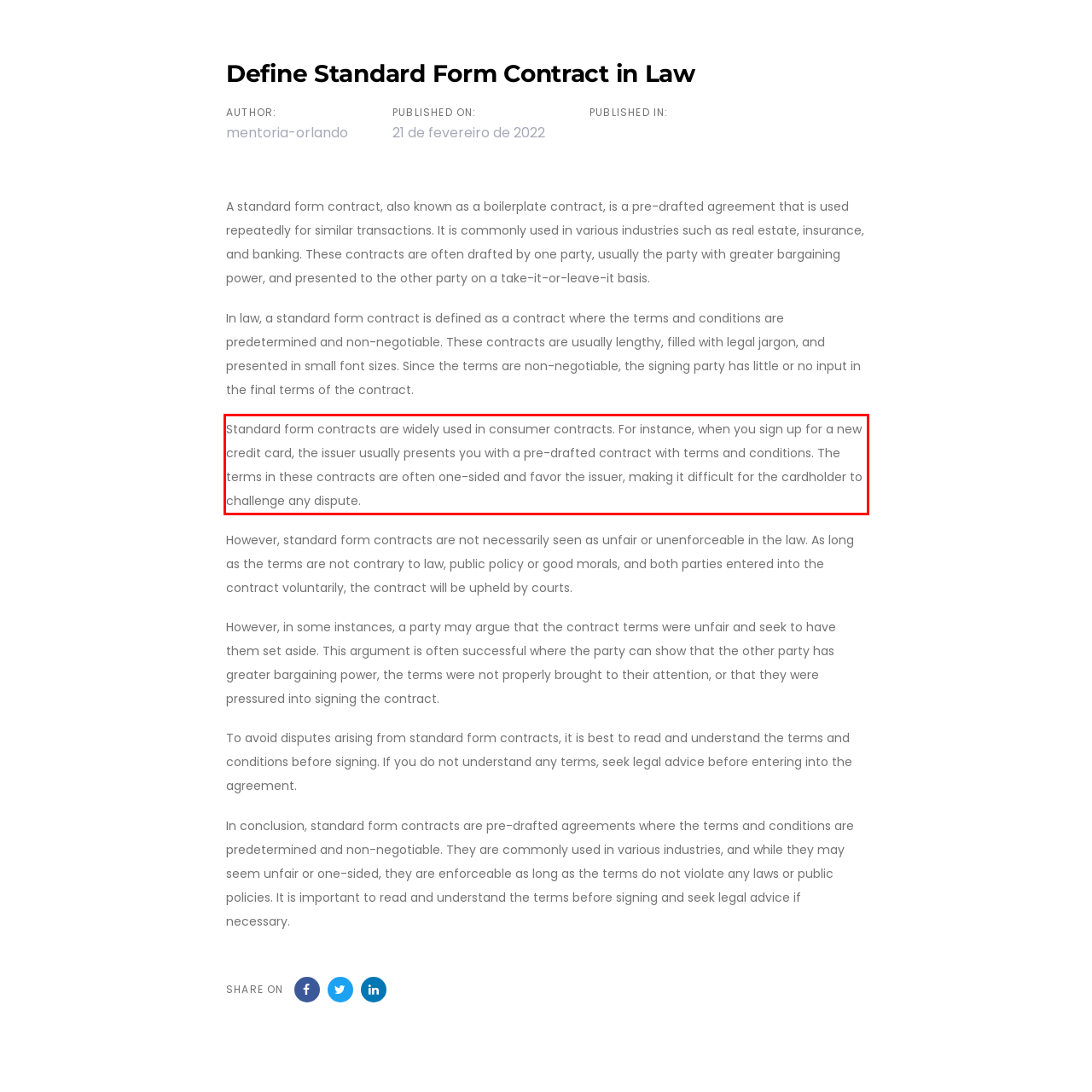Your task is to recognize and extract the text content from the UI element enclosed in the red bounding box on the webpage screenshot.

Standard form contracts are widely used in consumer contracts. For instance, when you sign up for a new credit card, the issuer usually presents you with a pre-drafted contract with terms and conditions. The terms in these contracts are often one-sided and favor the issuer, making it difficult for the cardholder to challenge any dispute.